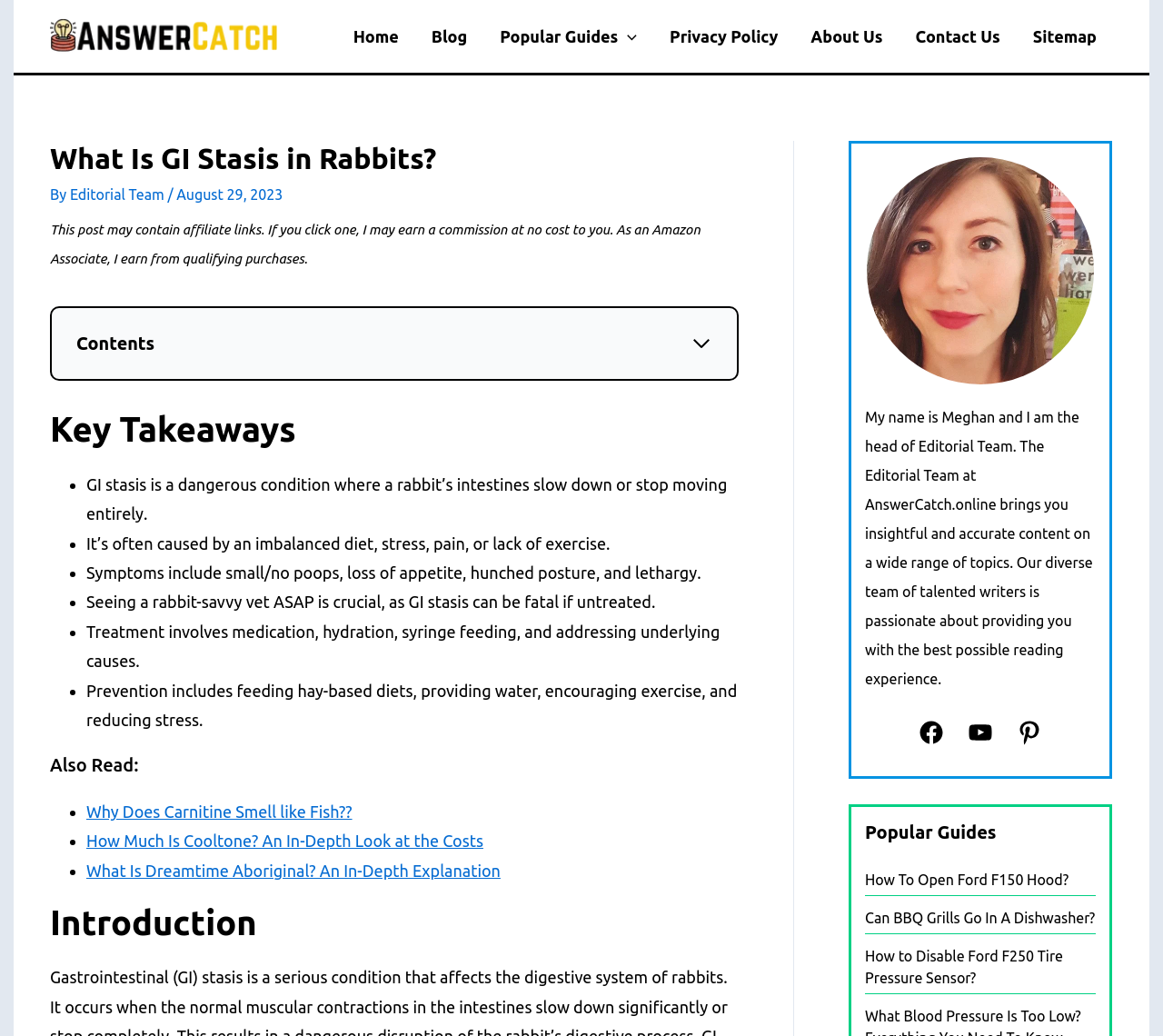Respond to the question with just a single word or phrase: 
How many links are there in the 'Popular Guides' section?

3